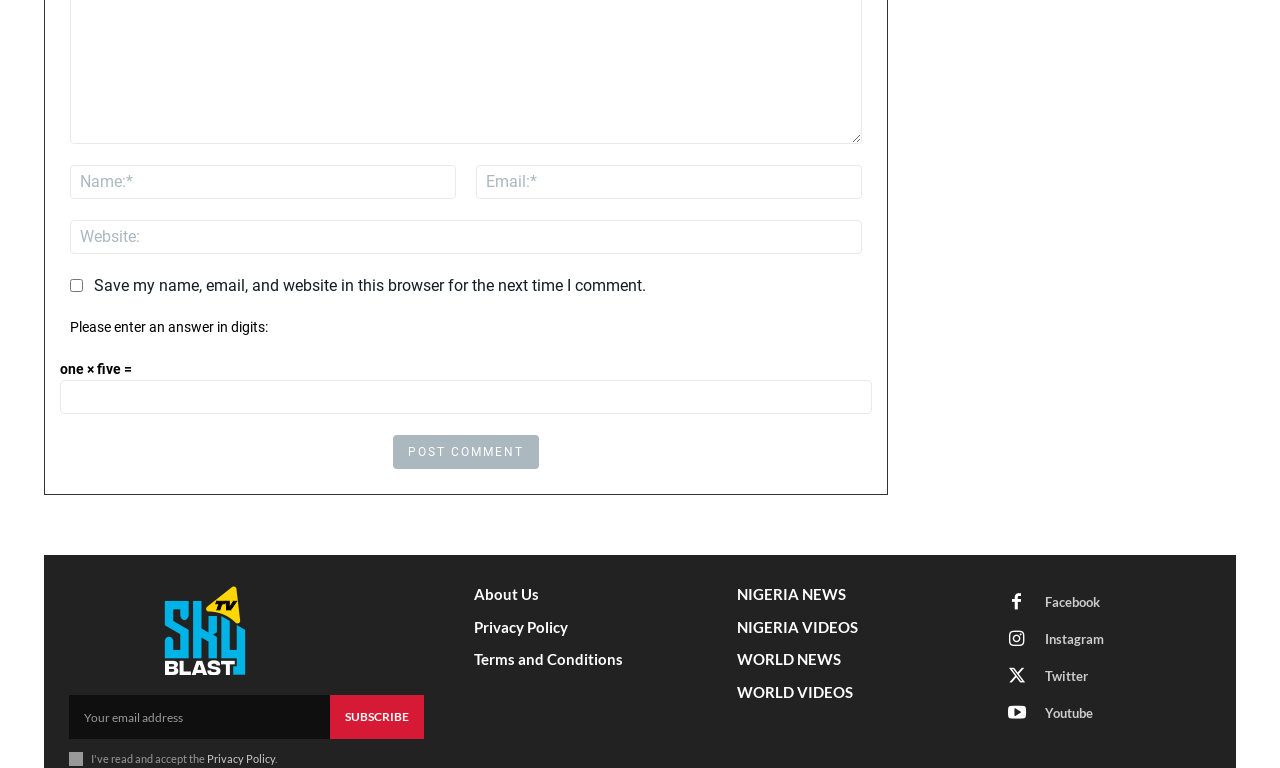What is the purpose of the checkbox?
From the details in the image, answer the question comprehensively.

The checkbox is labeled 'Save my name, email, and website in this browser for the next time I comment.' which suggests that its purpose is to save the user's comment information for future use.